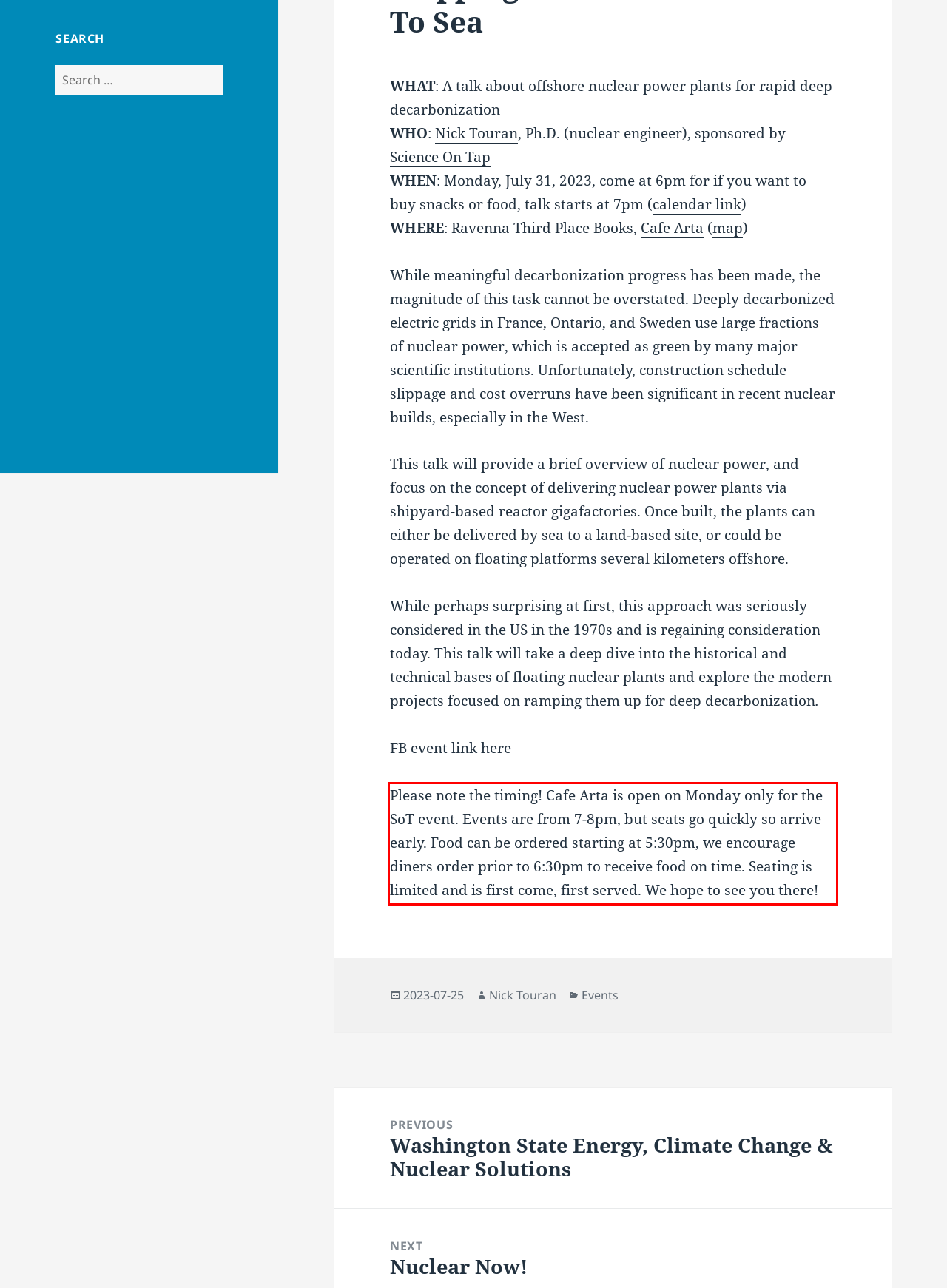Identify and transcribe the text content enclosed by the red bounding box in the given screenshot.

Please note the timing! Cafe Arta is open on Monday only for the SoT event. Events are from 7-8pm, but seats go quickly so arrive early. Food can be ordered starting at 5:30pm, we encourage diners order prior to 6:30pm to receive food on time. Seating is limited and is first come, first served. We hope to see you there!